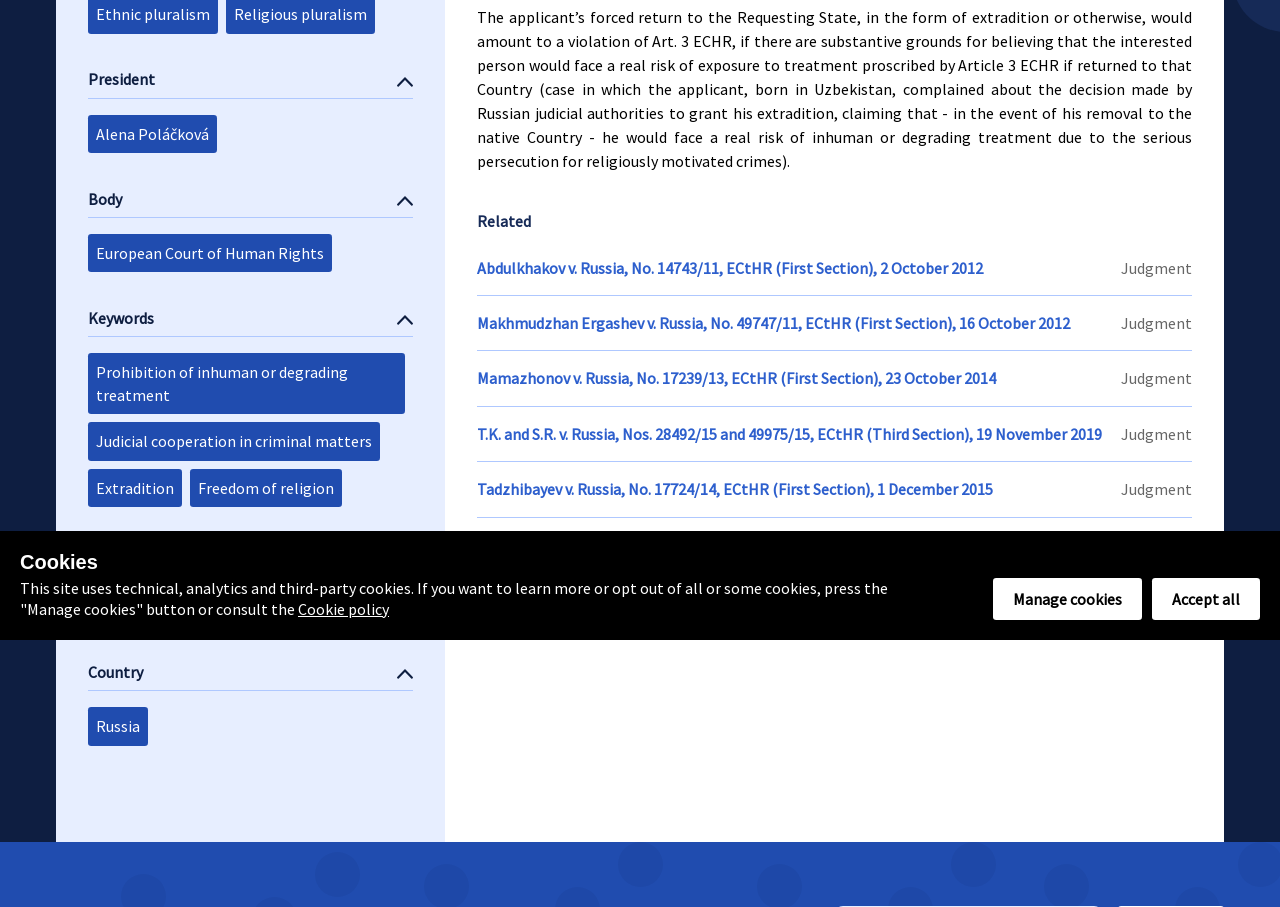Based on the provided description, "Pluralism and criminal justice", find the bounding box of the corresponding UI element in the screenshot.

[0.069, 0.648, 0.24, 0.691]